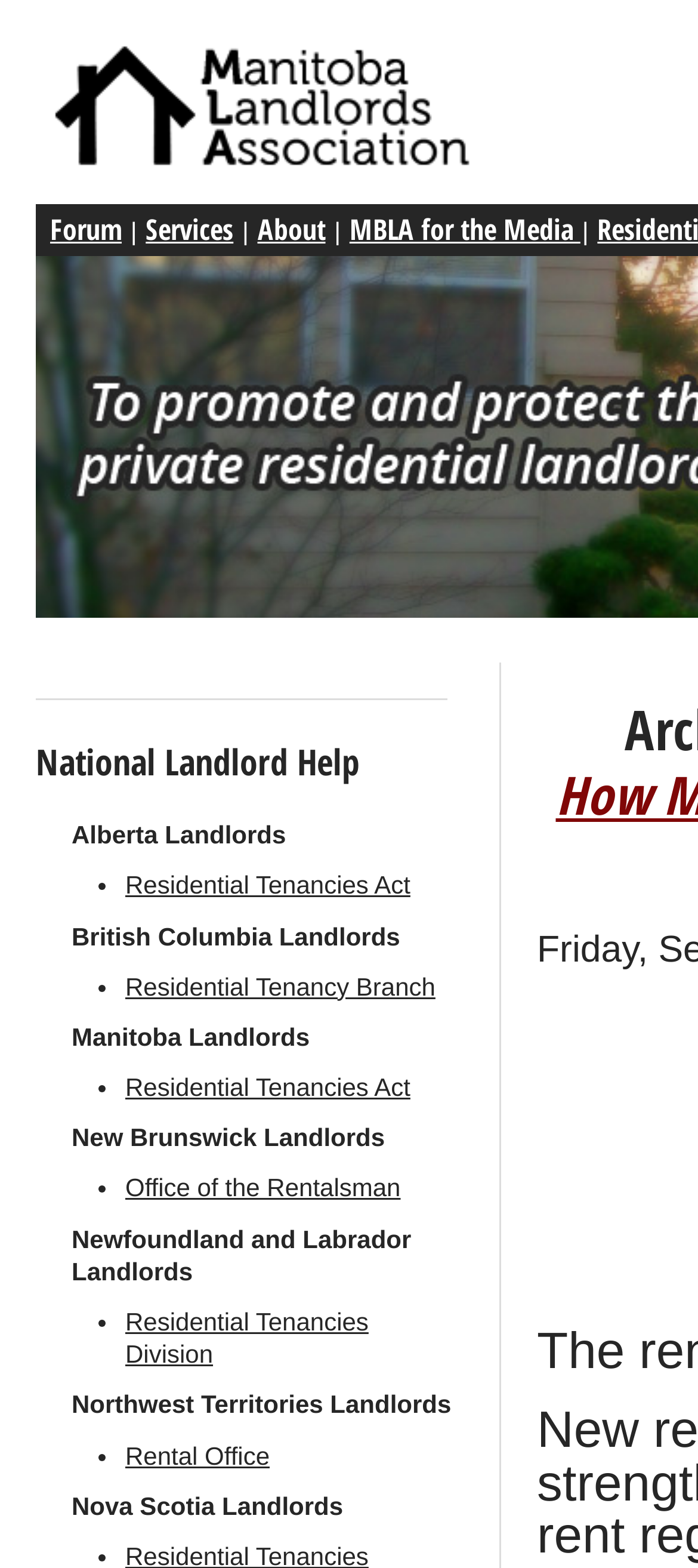Given the element description: "Cookie Settings", predict the bounding box coordinates of this UI element. The coordinates must be four float numbers between 0 and 1, given as [left, top, right, bottom].

None